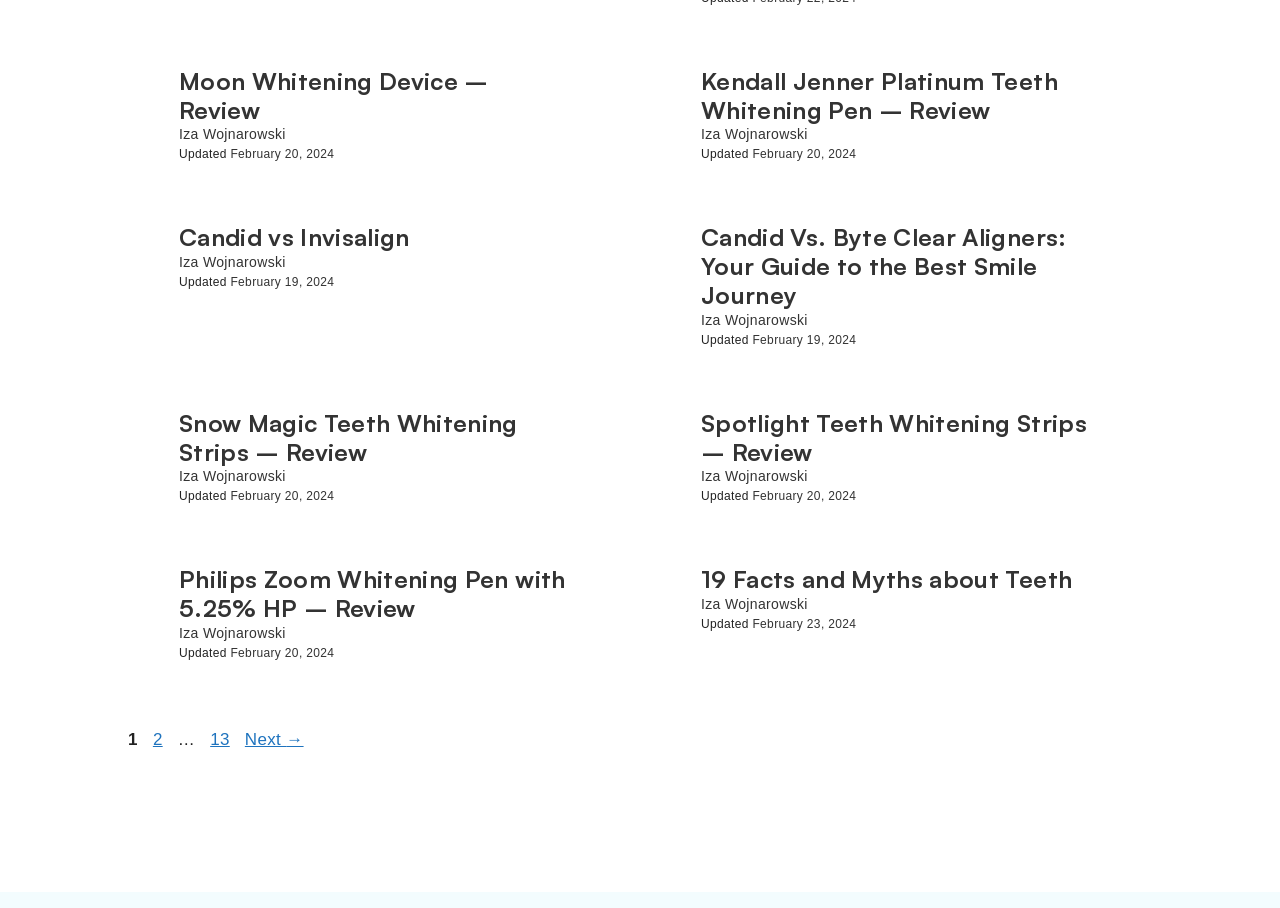Using floating point numbers between 0 and 1, provide the bounding box coordinates in the format (top-left x, top-left y, bottom-right x, bottom-right y). Locate the UI element described here: Iza Wojnarowski

[0.548, 0.516, 0.631, 0.533]